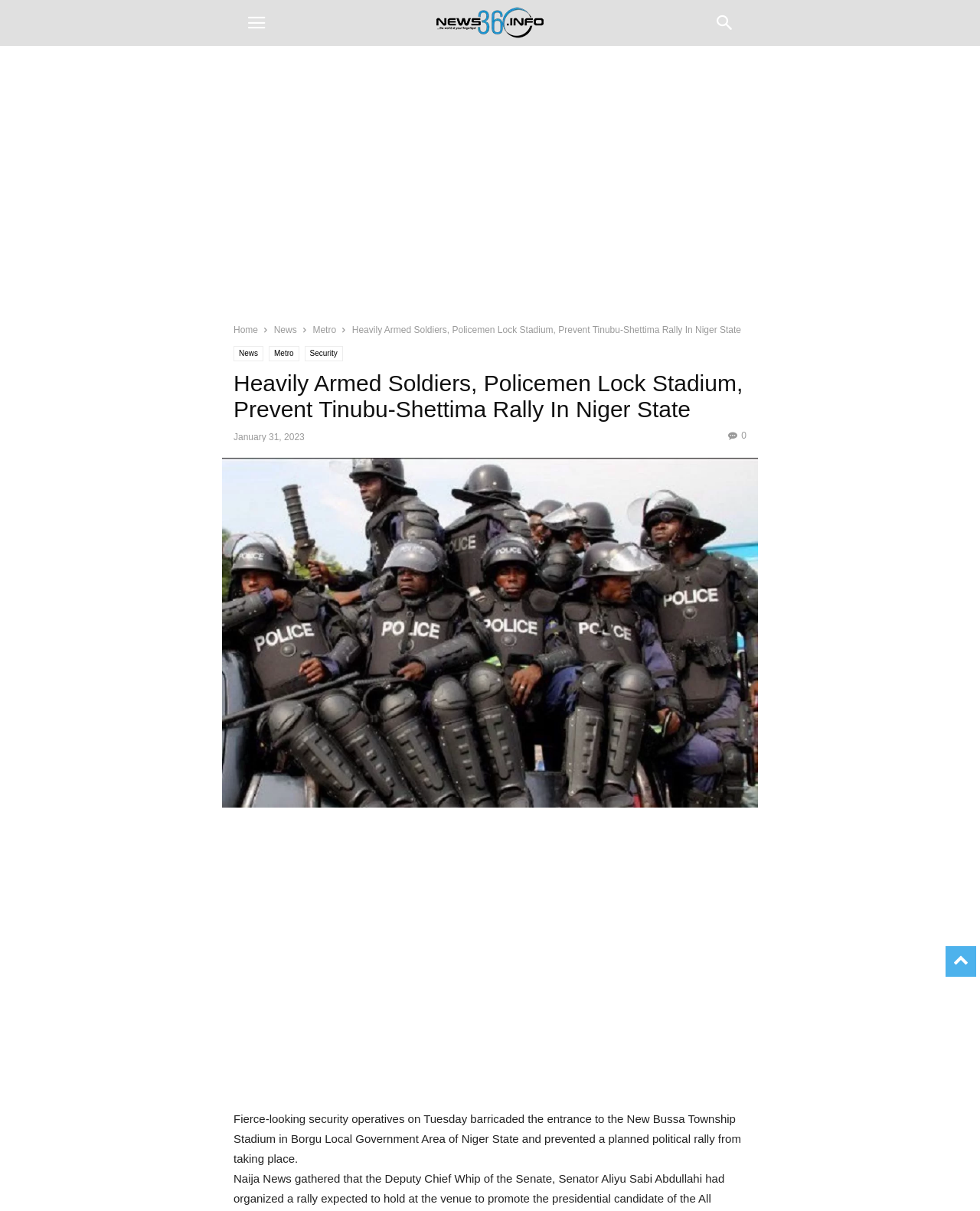What is the location of the stadium?
Using the image as a reference, answer with just one word or a short phrase.

Niger State